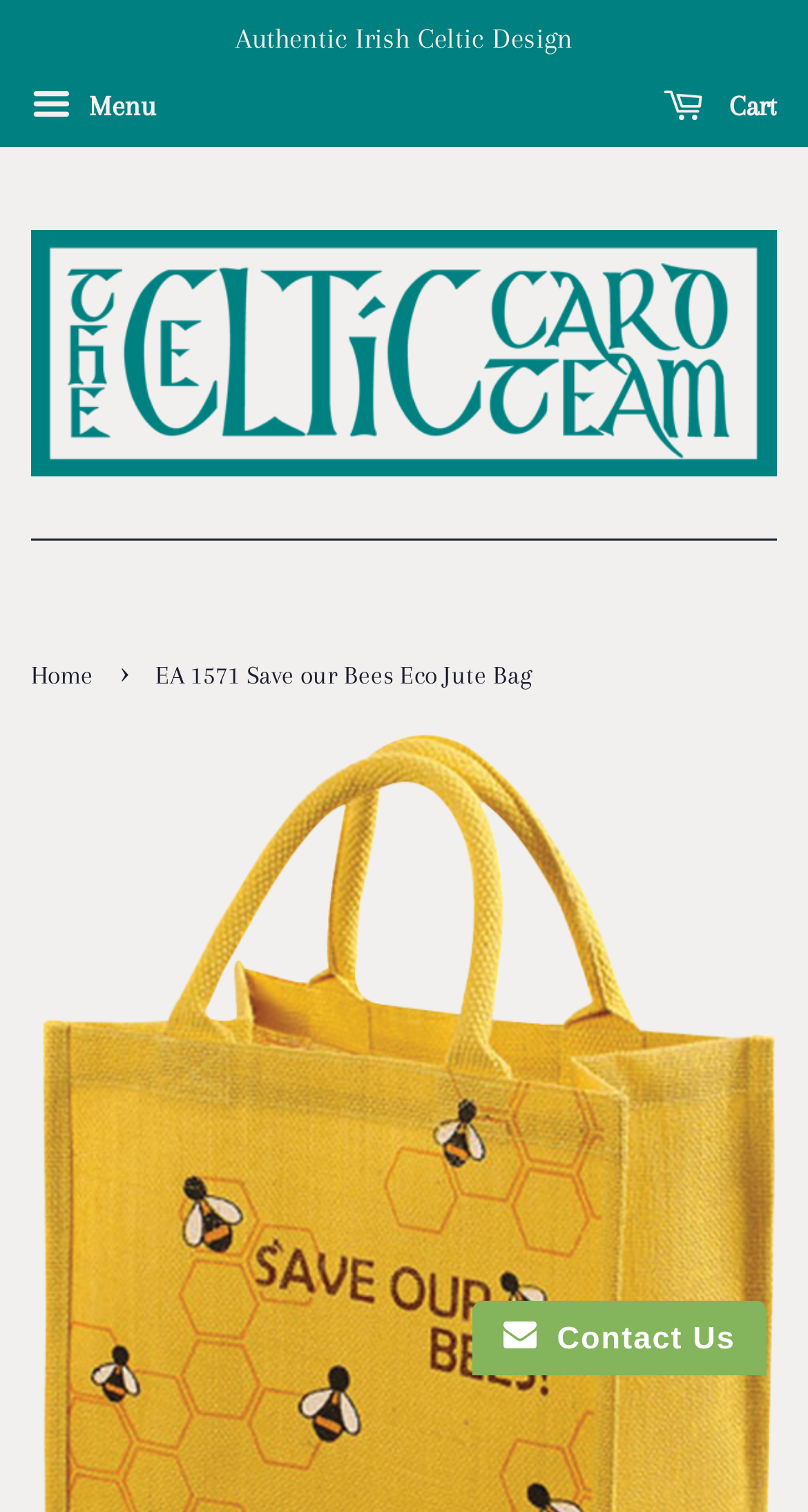Create a detailed narrative describing the layout and content of the webpage.

The webpage is about a product called "EA 1571 Save our Bees Eco Jute Bag" from "The Celtic Card Team". At the top left, there is a link to "Authentic Irish Celtic Design". Next to it, a "Menu" button is located, which is not expanded. On the top right, a "Cart" link is positioned.

Below the top section, the logo of "The Celtic Card Team" is displayed, which is also a link. Underneath the logo, a navigation section with breadcrumbs is presented, showing the current page "EA 1571 Save our Bees Eco Jute Bag" and a link to "Home".

At the bottom of the page, an "Email Icon" is situated, accompanied by a "Contact Us" text.